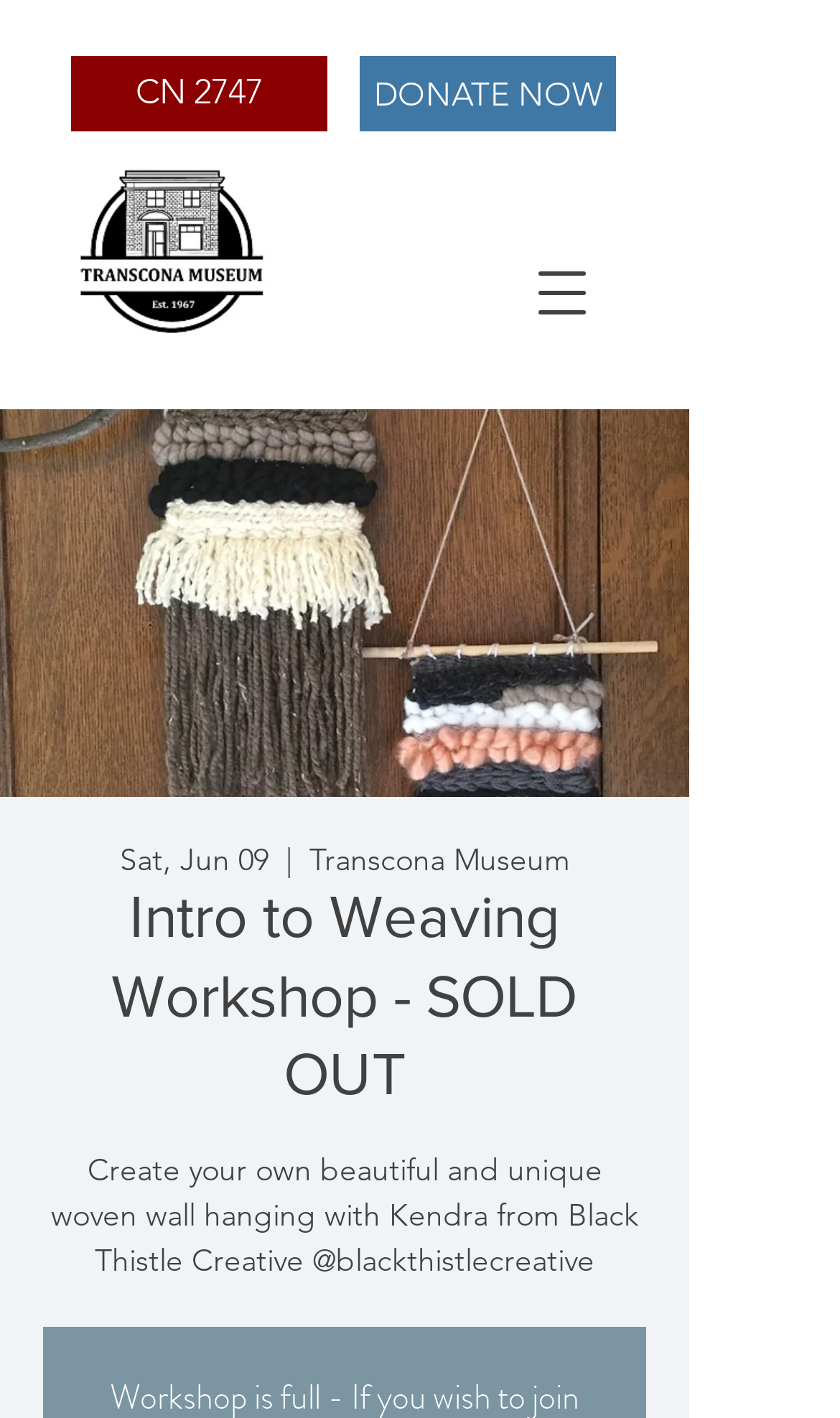Who is leading the workshop?
Please provide a single word or phrase as the answer based on the screenshot.

Kendra from Black Thistle Creative